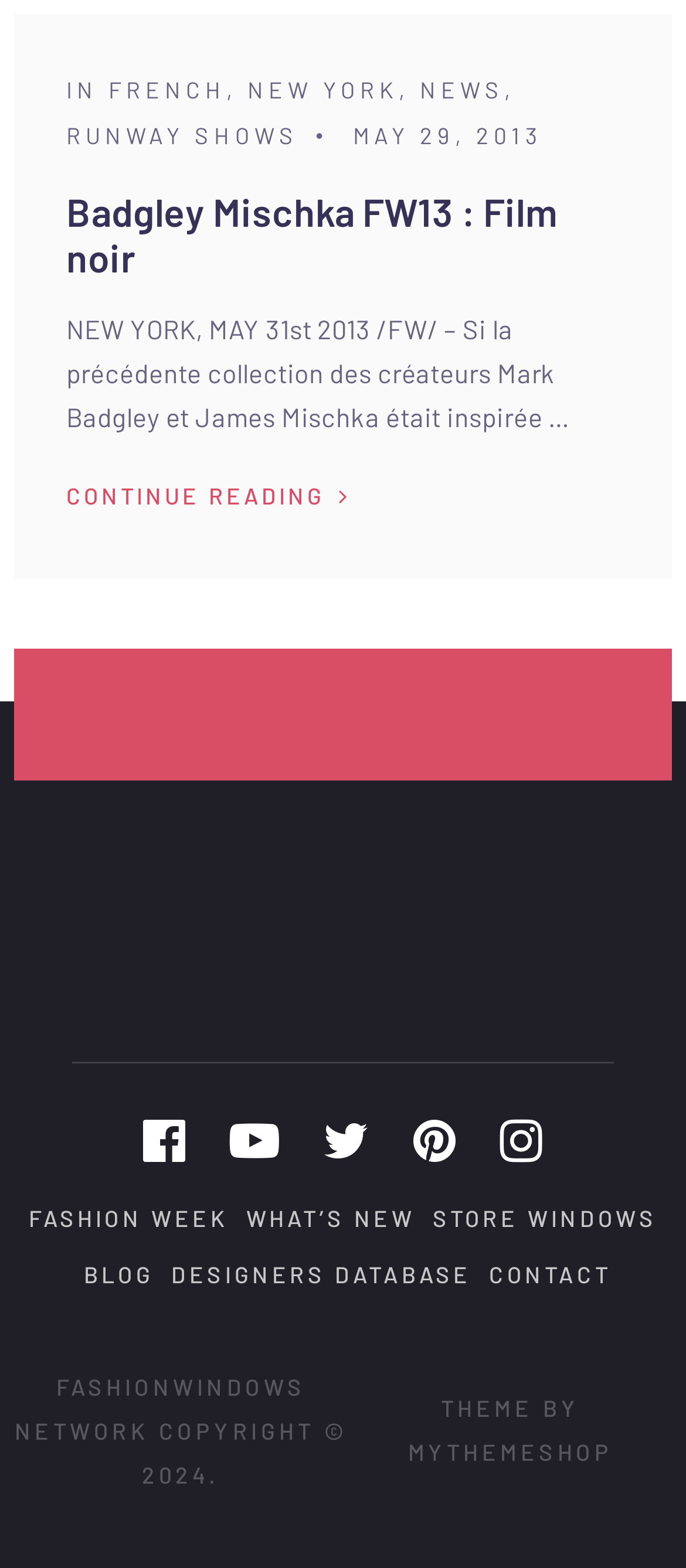Determine the bounding box coordinates for the clickable element required to fulfill the instruction: "Go to the news page". Provide the coordinates as four float numbers between 0 and 1, i.e., [left, top, right, bottom].

[0.612, 0.048, 0.735, 0.066]